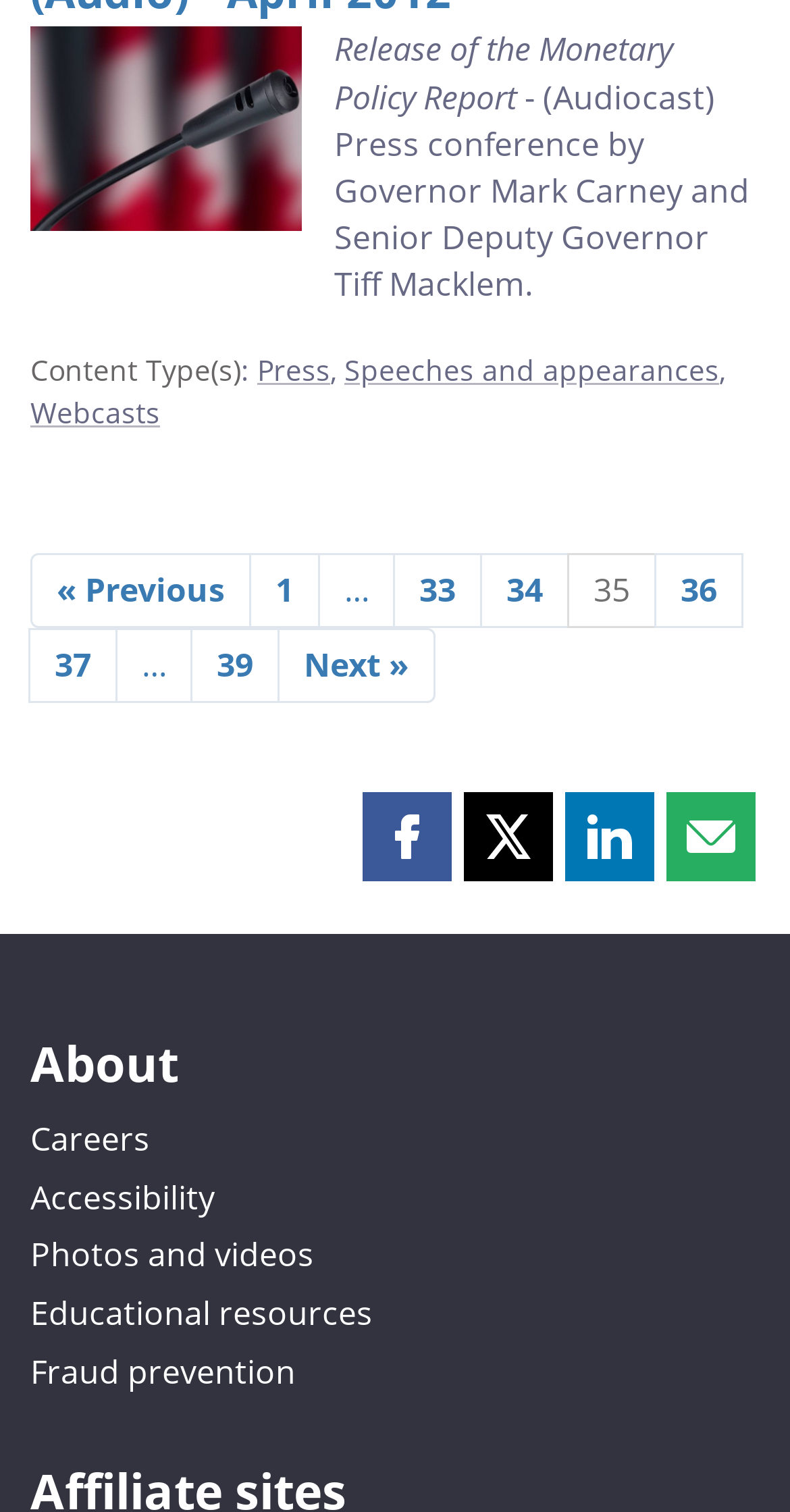Determine the bounding box of the UI element mentioned here: "« Previous". The coordinates must be in the format [left, top, right, bottom] with values ranging from 0 to 1.

[0.038, 0.366, 0.318, 0.416]